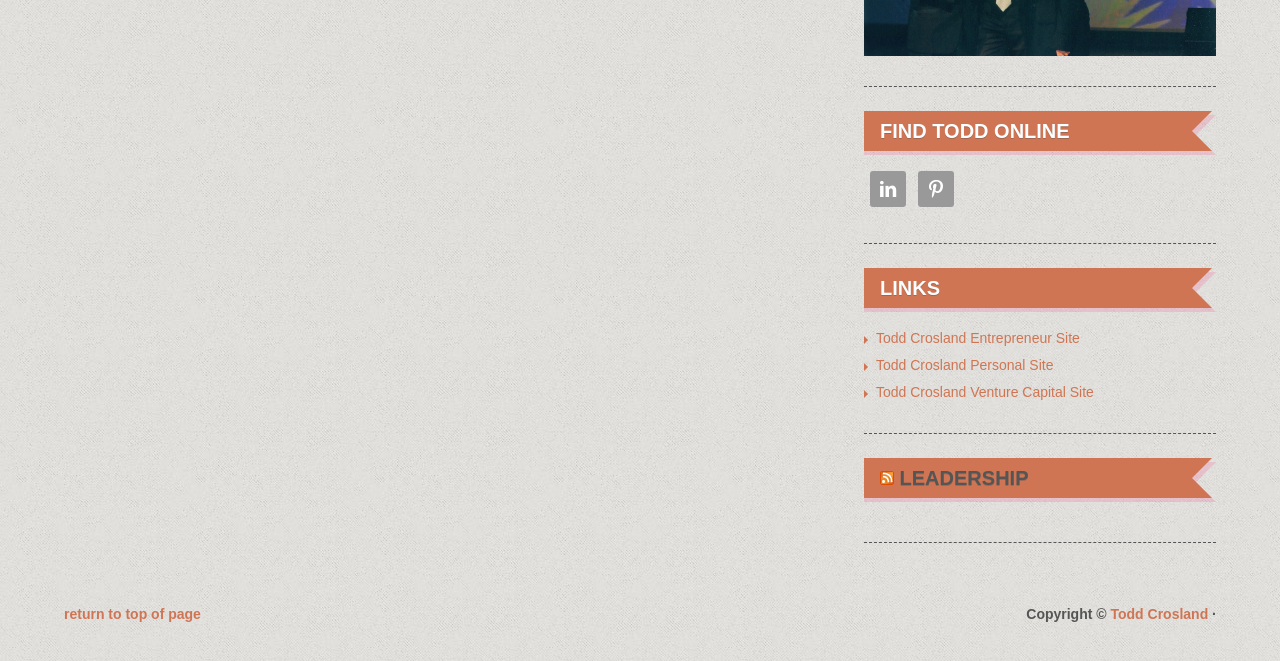Find the bounding box coordinates of the area to click in order to follow the instruction: "Go to RSS page".

[0.688, 0.706, 0.698, 0.739]